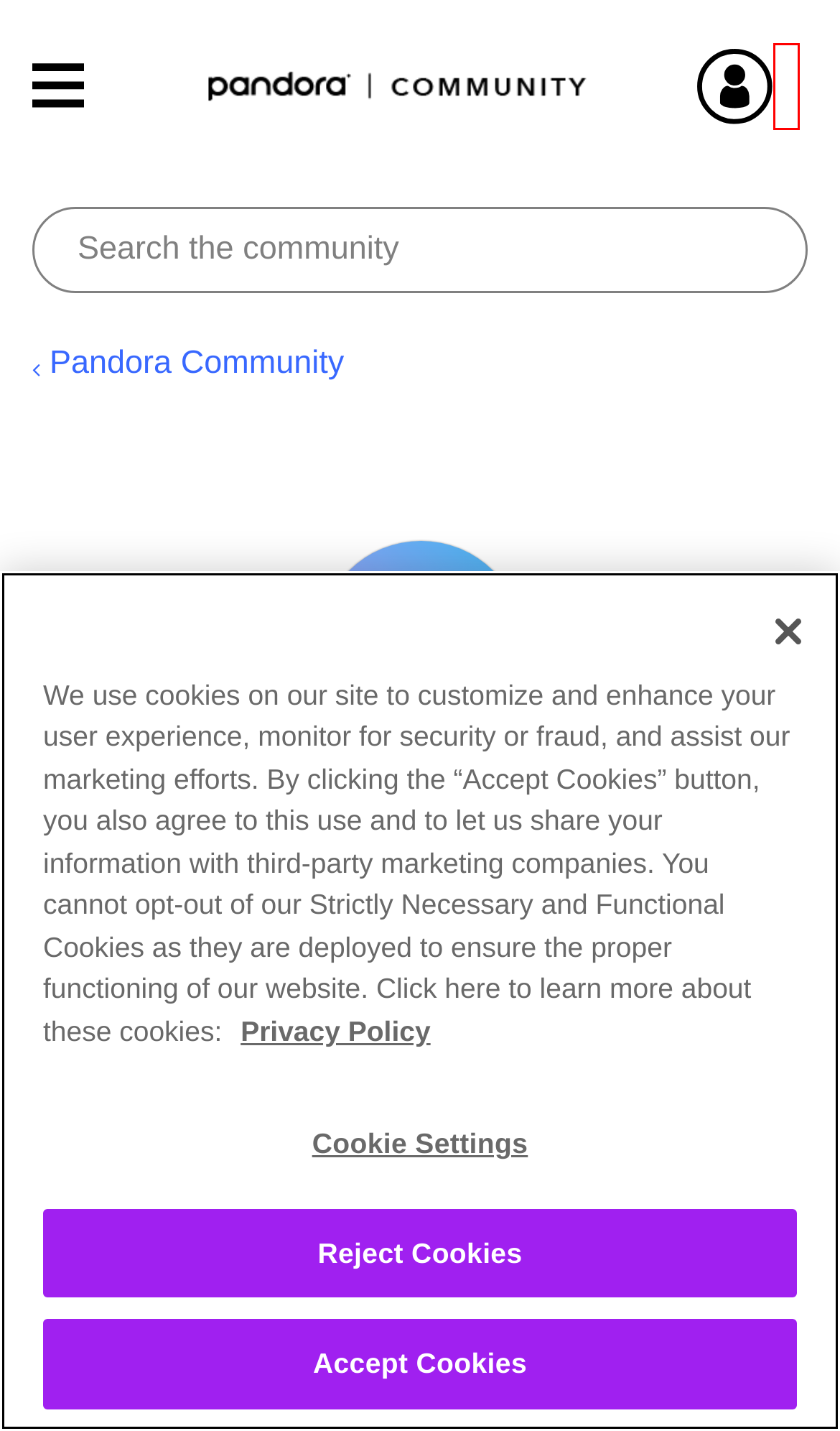Look at the given screenshot of a webpage with a red rectangle bounding box around a UI element. Pick the description that best matches the new webpage after clicking the element highlighted. The descriptions are:
A. Pandora | Careers
B. Pandora
C. Pandora Services Terms of Use
D. Pandora for Business - Only $26.95 a month!
E. AMP Playbook
F. Give the gift of the best personalized, ad-free radio to someone you care about. - Pandora Gifts
G. Sirius XM Holdings Inc. (SIRI)
H. Pandora - Privacy Policy

B